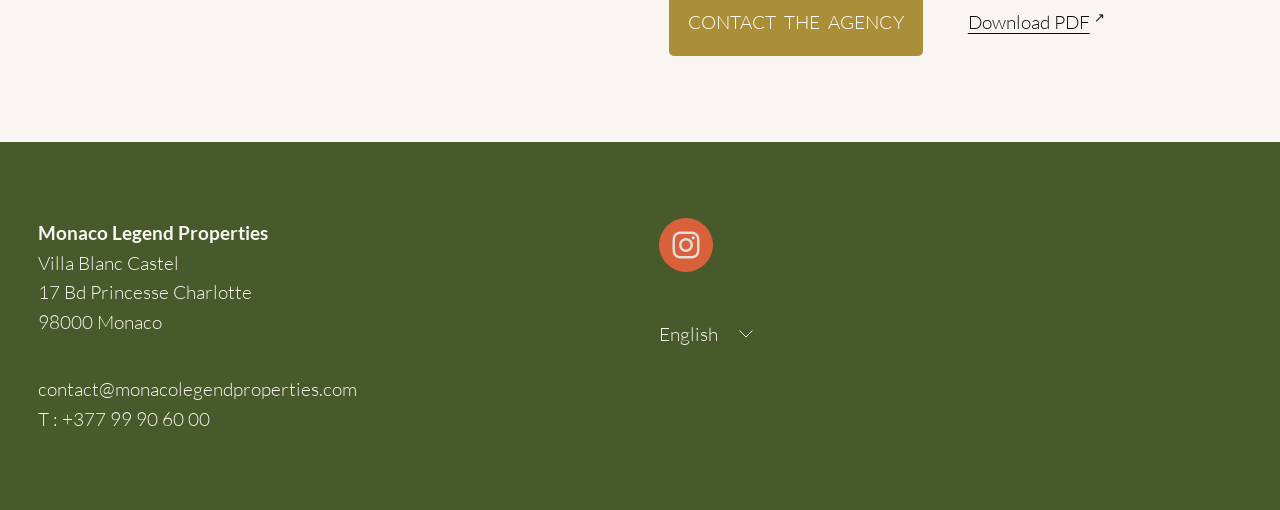Answer the following query with a single word or phrase:
What is the address of the company?

Villa Blanc Castel 17 Bd Princesse Charlotte 98000 Monaco